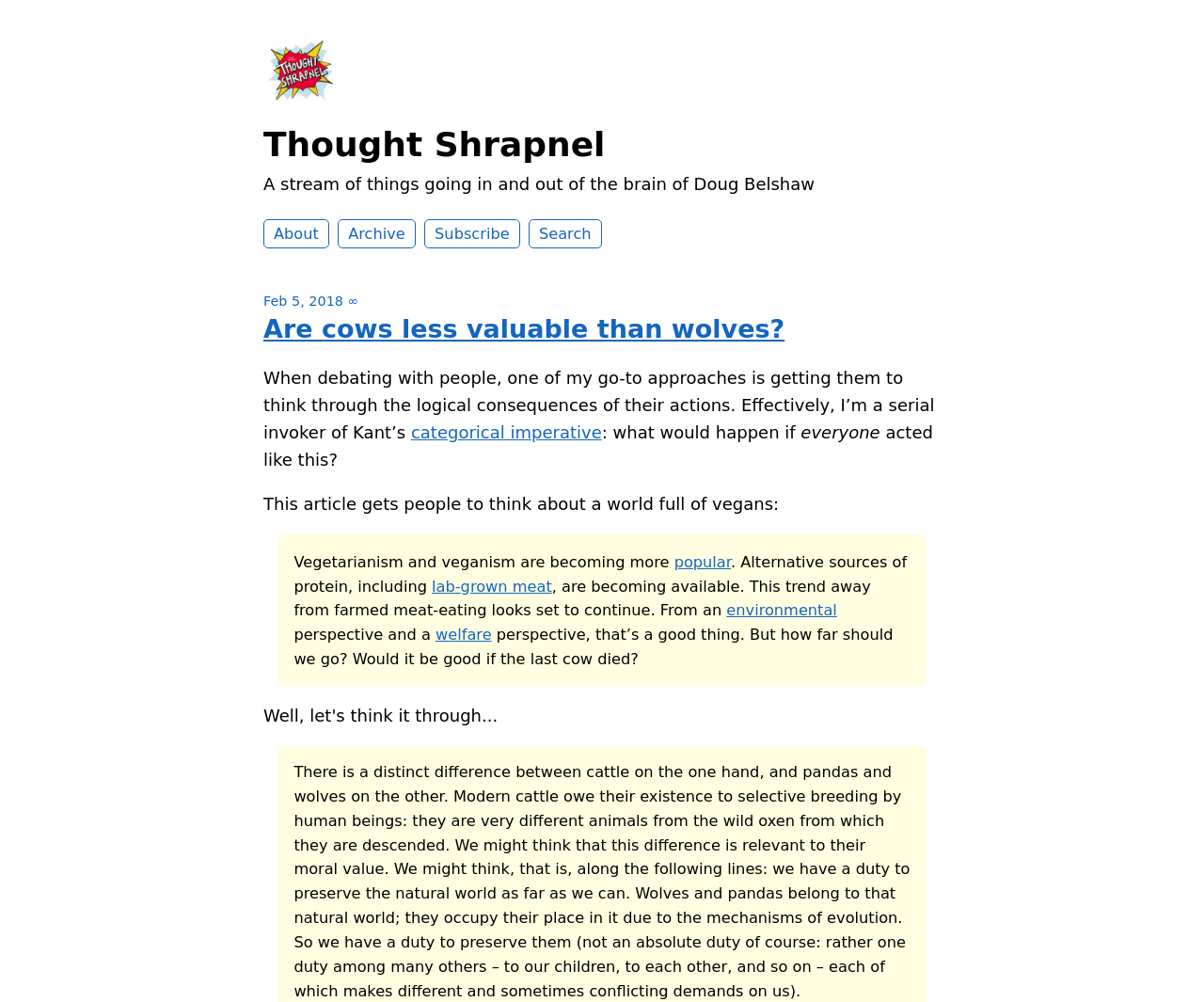What is the topic of the blog post?
Use the information from the image to give a detailed answer to the question.

The topic of the blog post can be determined by reading the text content of the webpage, which discusses the moral value of cows and the trend of vegetarianism and veganism, indicating that the topic is related to these issues.